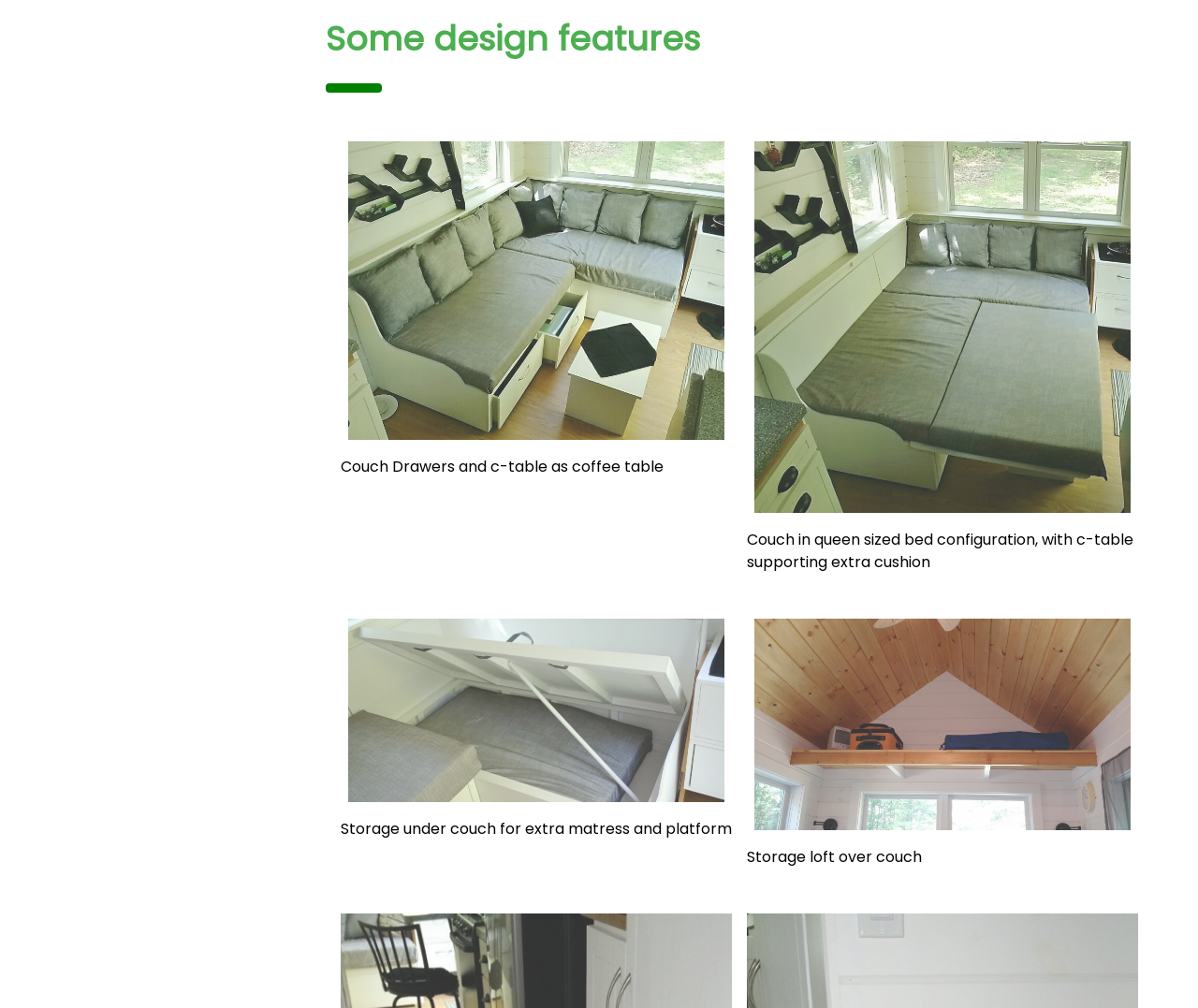Refer to the element description alt="Couch Storage" and identify the corresponding bounding box in the screenshot. Format the coordinates as (top-left x, top-left y, bottom-right x, bottom-right y) with values in the range of 0 to 1.

[0.291, 0.613, 0.605, 0.795]